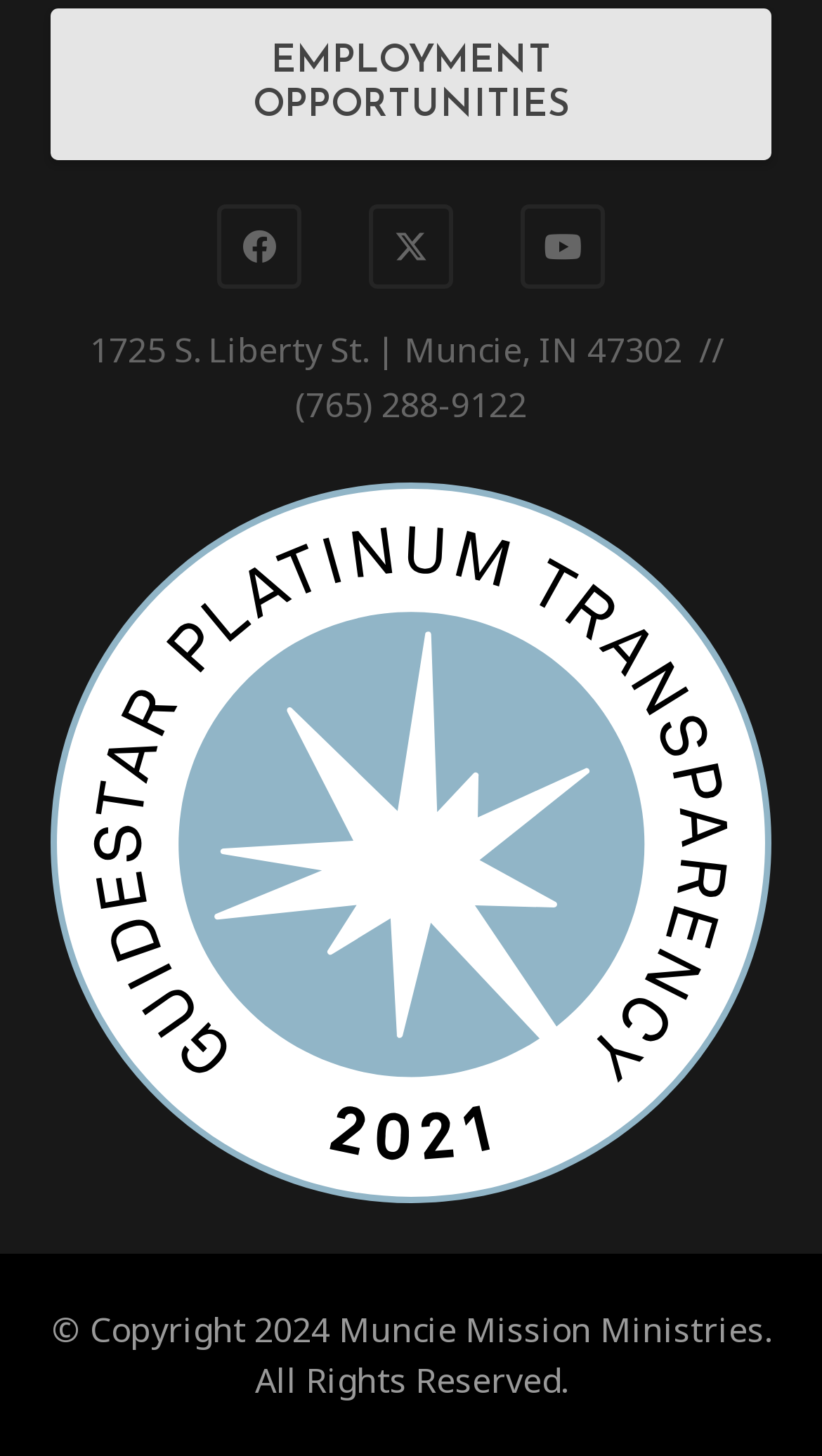Please provide a short answer using a single word or phrase for the question:
What social media platforms are linked on this webpage?

Facebook, Twitter, YouTube